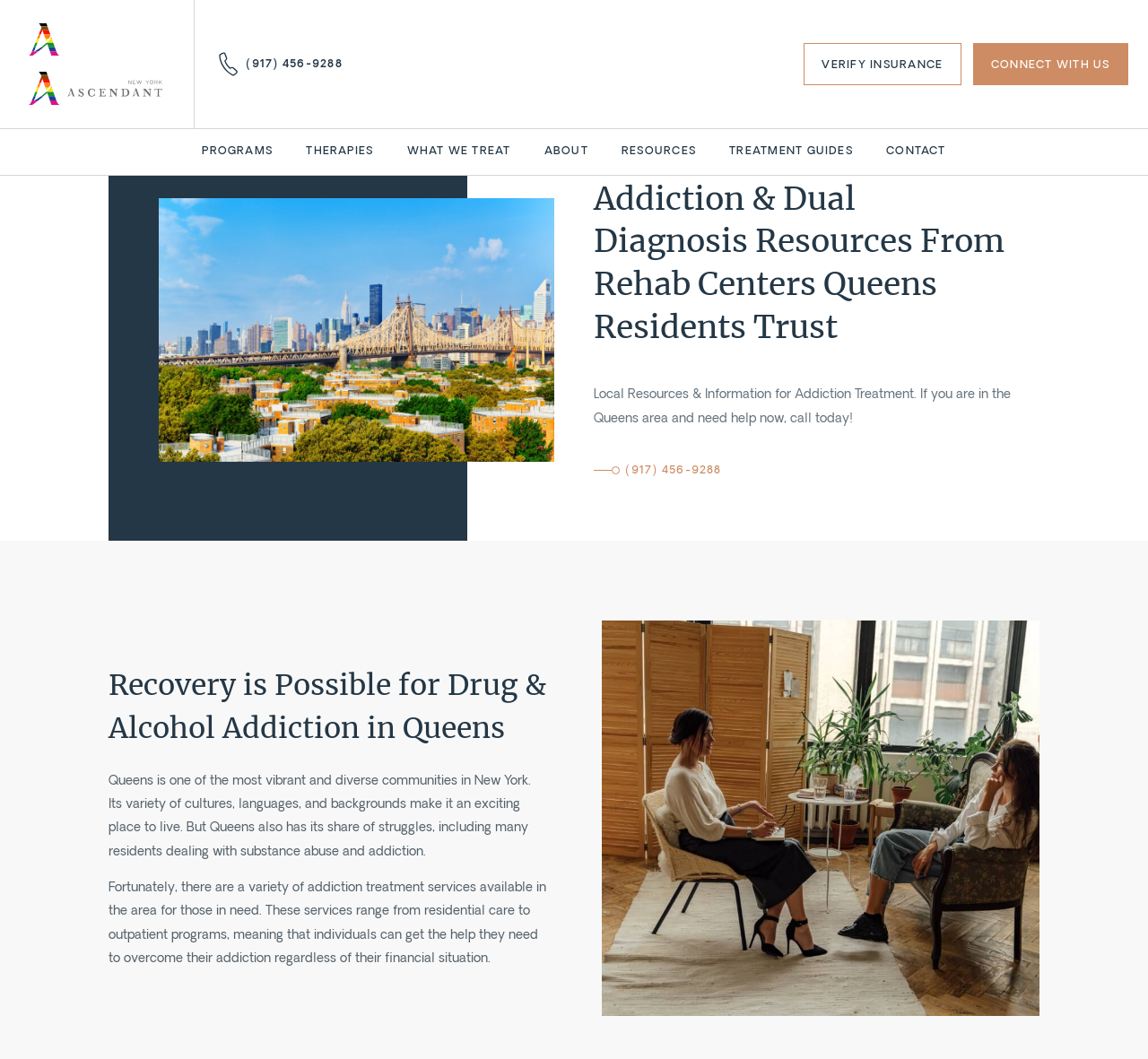What is the location mentioned on the webpage?
Offer a detailed and full explanation in response to the question.

I found the location by reading the static text 'Queens is one of the most vibrant and diverse communities in New York...' and the heading 'Addiction & Dual Diagnosis Resources From Rehab Centers Queens Residents Trust'.